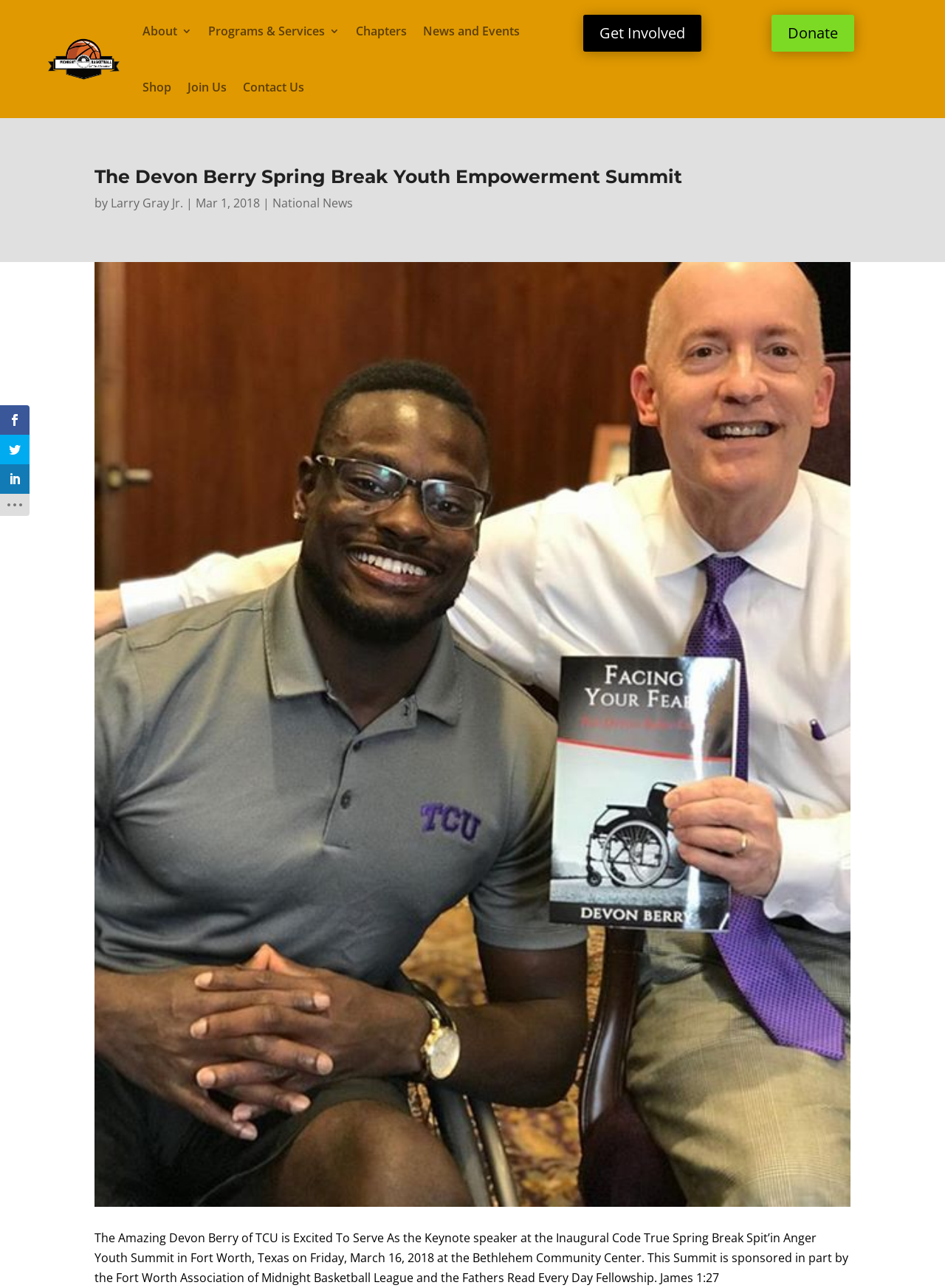Can you show the bounding box coordinates of the region to click on to complete the task described in the instruction: "View the News and Events page"?

[0.448, 0.002, 0.55, 0.046]